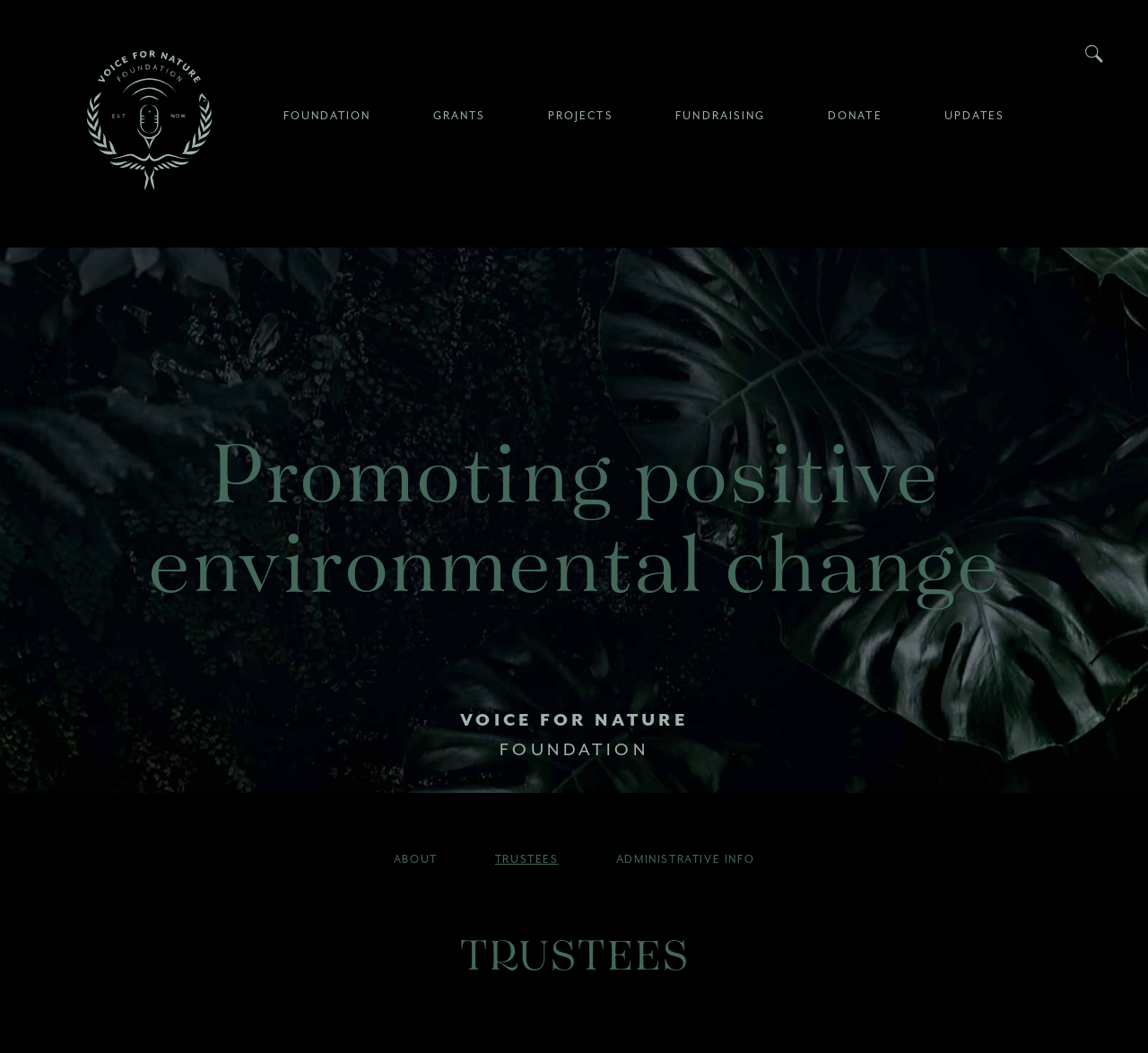Kindly determine the bounding box coordinates for the clickable area to achieve the given instruction: "learn about the foundation".

[0.343, 0.81, 0.381, 0.822]